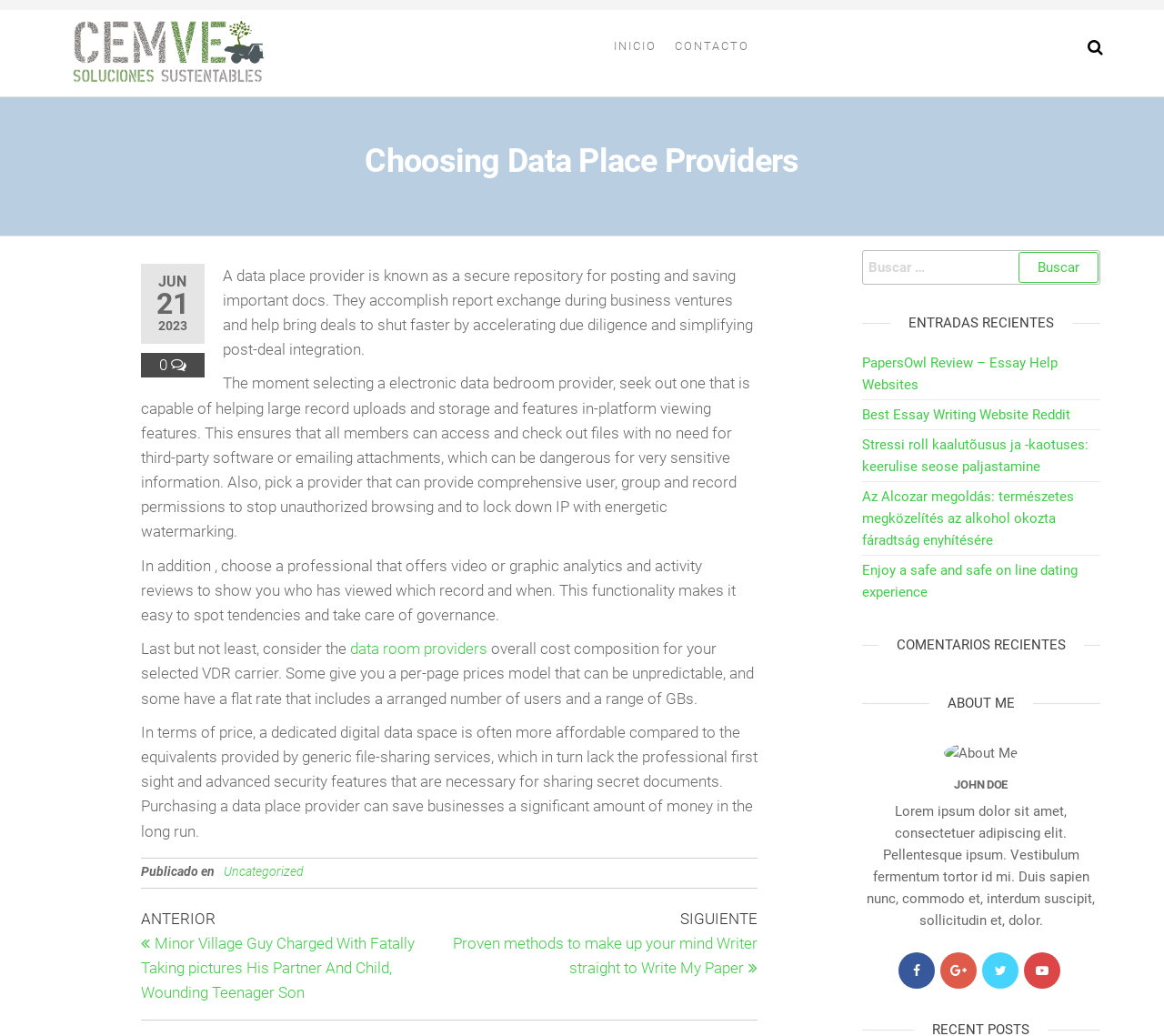Point out the bounding box coordinates of the section to click in order to follow this instruction: "Click on the 'CEMVE' link at the top left".

[0.055, 0.041, 0.233, 0.059]